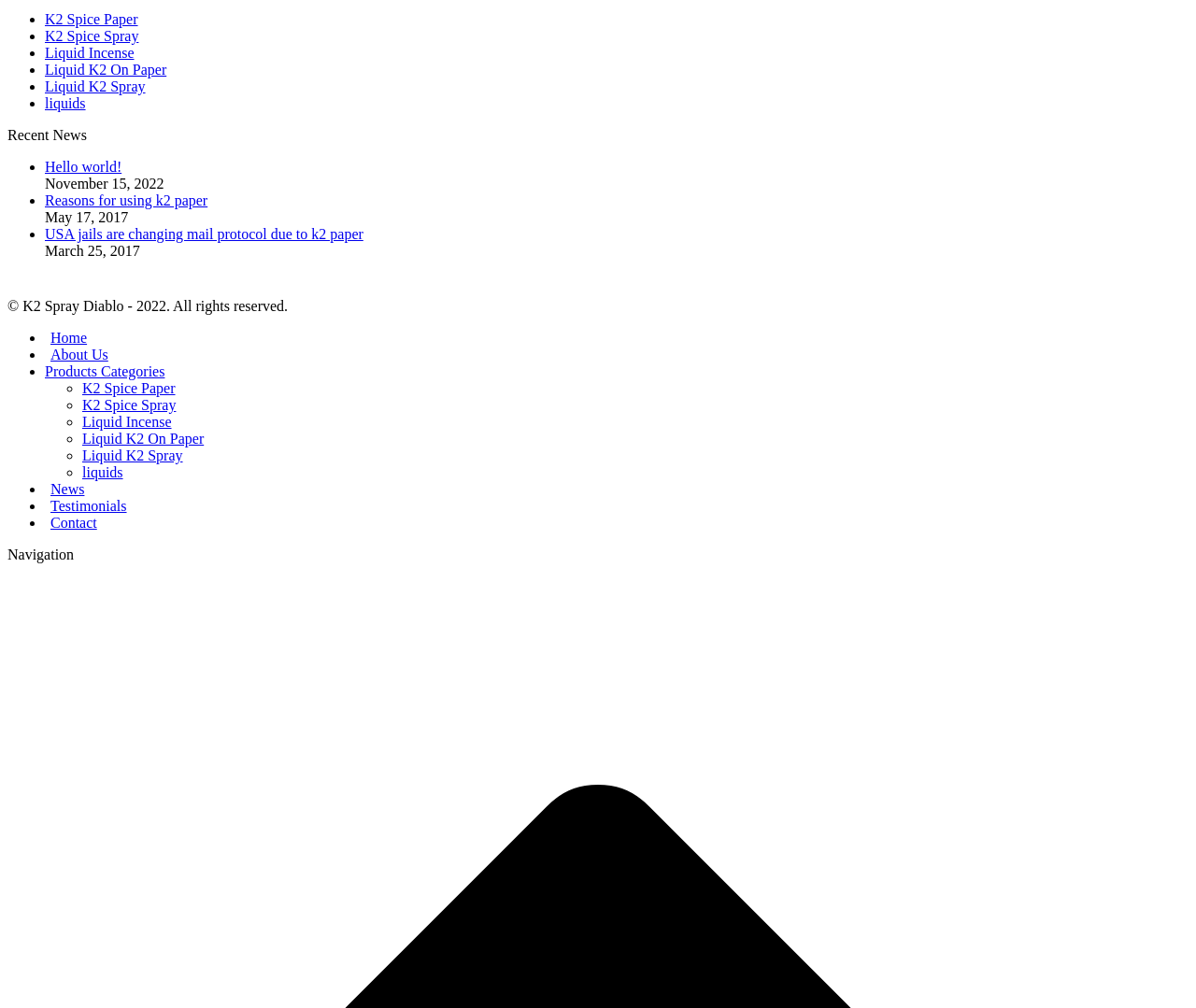Please answer the following query using a single word or phrase: 
What is the category of 'K2 Spice Paper'?

Product